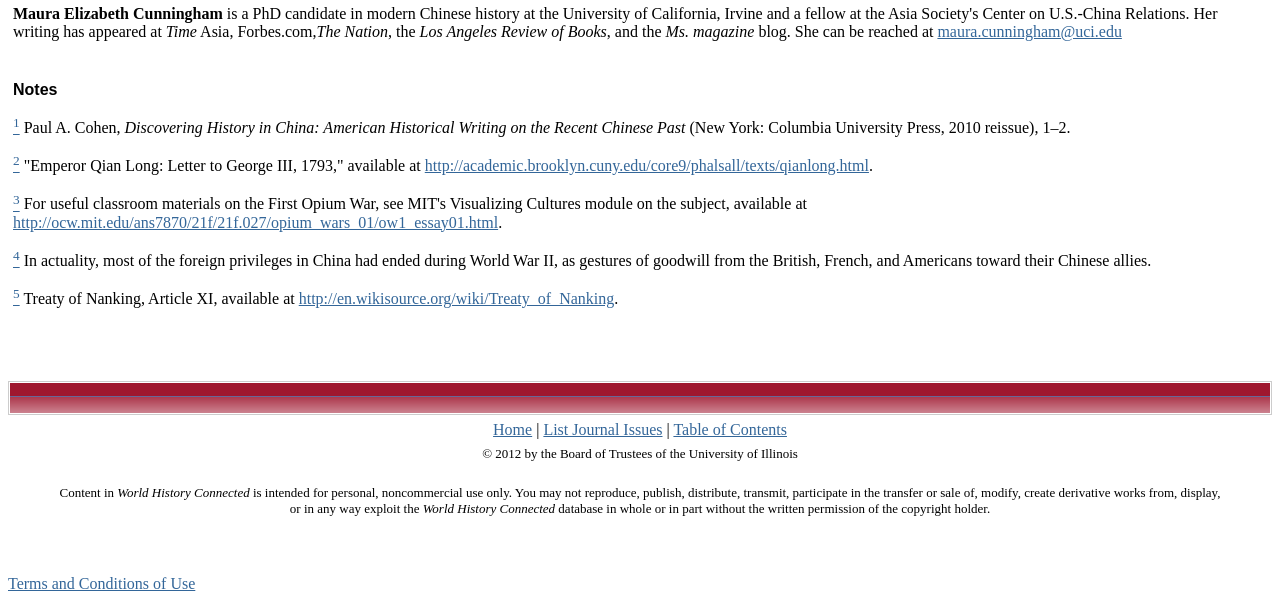What is the purpose of the 'Notes' section?
Please ensure your answer to the question is detailed and covers all necessary aspects.

The 'Notes' section is a list of numbered references, each with a corresponding link or description. The purpose of this section is to provide sources or references for the information presented in the article, allowing readers to further explore the topics discussed.